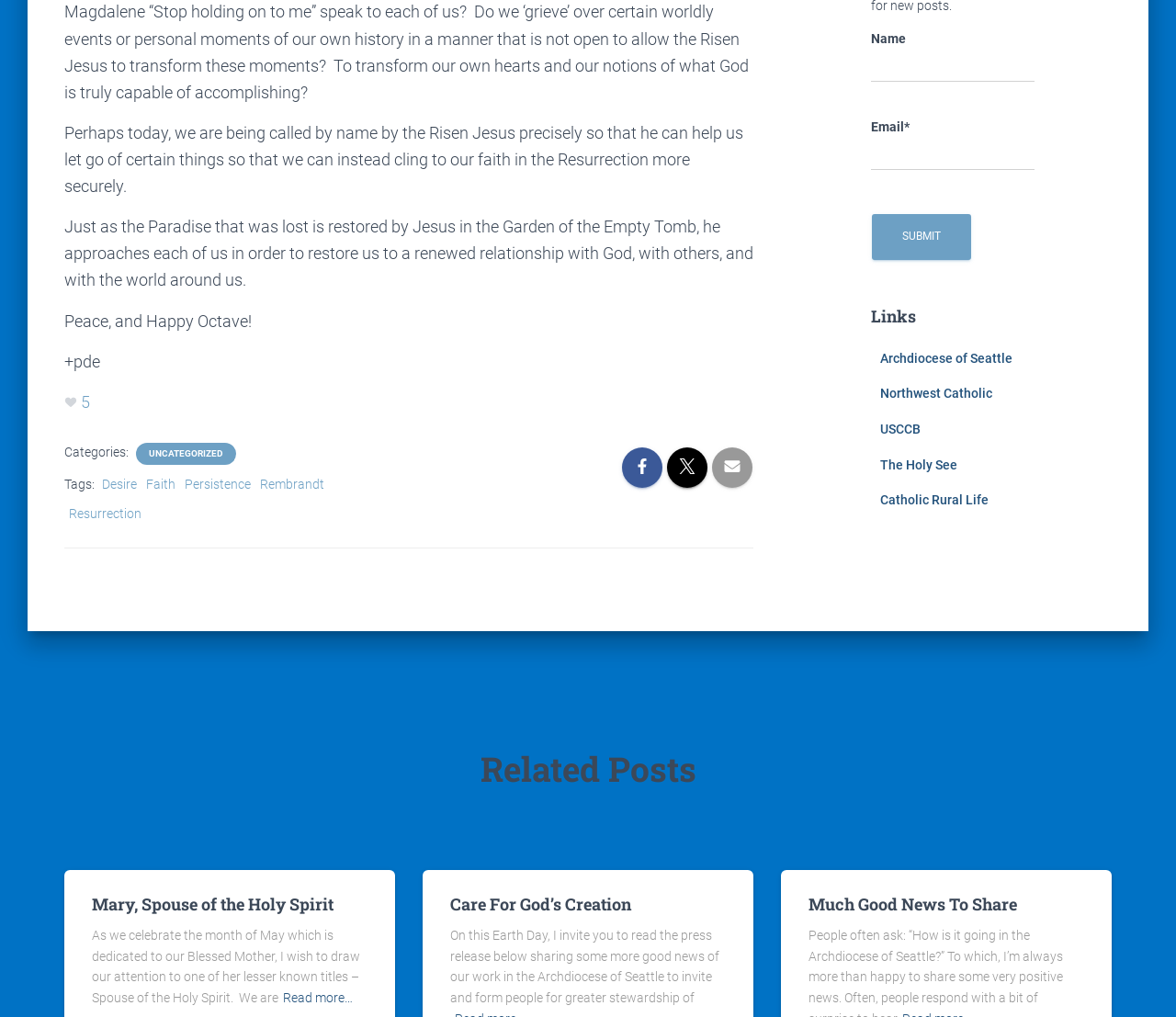Provide your answer to the question using just one word or phrase: How many links are in the 'Links' section?

5